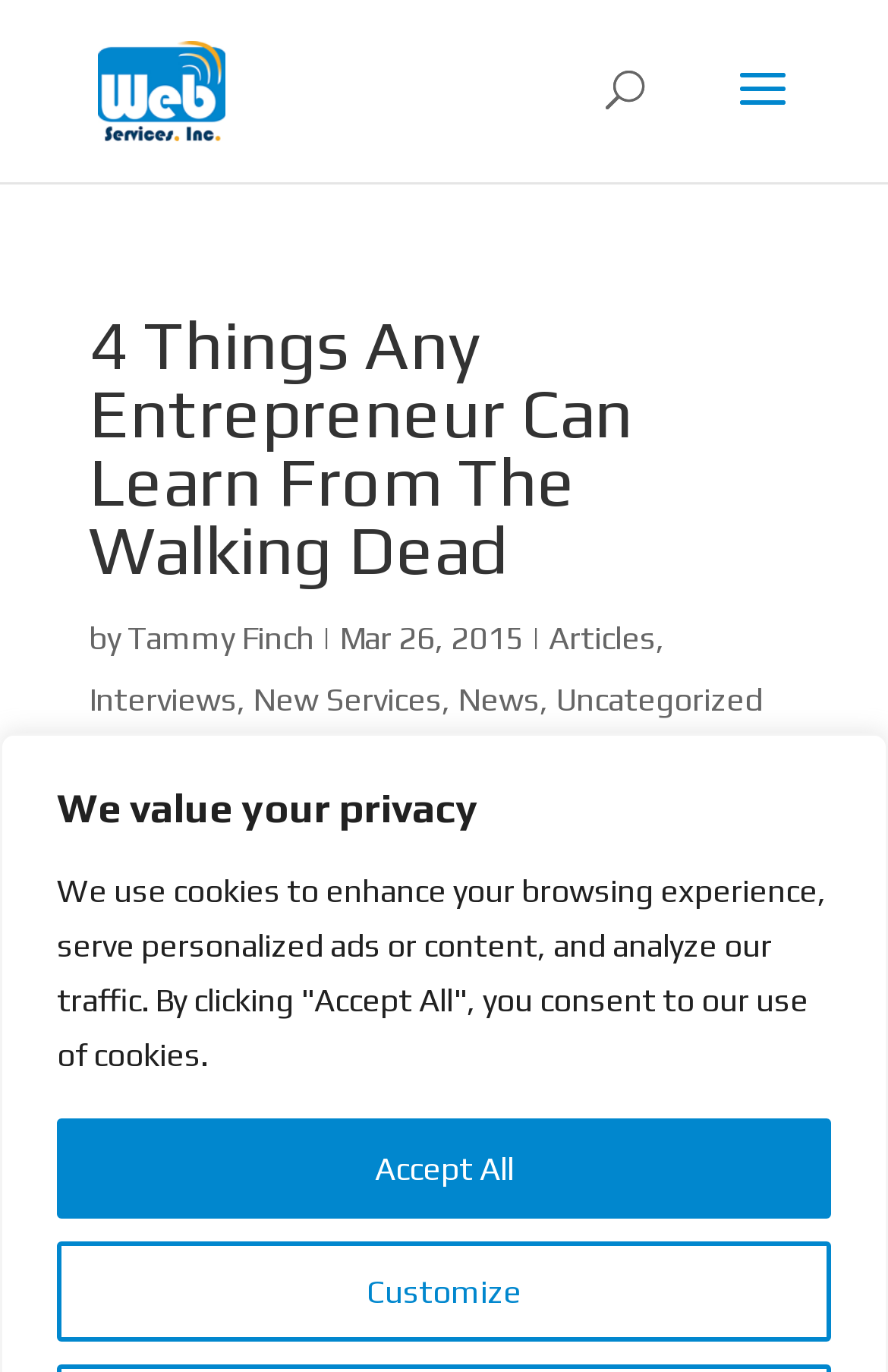Describe every aspect of the webpage in a detailed manner.

The webpage appears to be a blog article about lessons that small business owners can learn from the television show "The Walking Dead". 

At the top of the page, there is a heading that reads "We value your privacy" and two buttons, "Customize" and "Accept All", which are likely related to cookie settings. 

Below this section, there is a link and an image, both with the text "Web Services, Inc. | Website Design Services in Peoria IL", which seems to be the website's logo and navigation link. 

A search bar is located at the top center of the page. 

The main content of the page starts with a heading that reads "4 Things Any Entrepreneur Can Learn From The Walking Dead". Below this heading, there is a byline that reads "by Tammy Finch | Mar 26, 2015". 

To the right of the byline, there are several links, including "Articles", "Interviews", "New Services", "News", and "Uncategorized", which appear to be categories or tags related to the article. 

At the very bottom of the page, there is a small, almost invisible text element that contains a non-breaking space character.